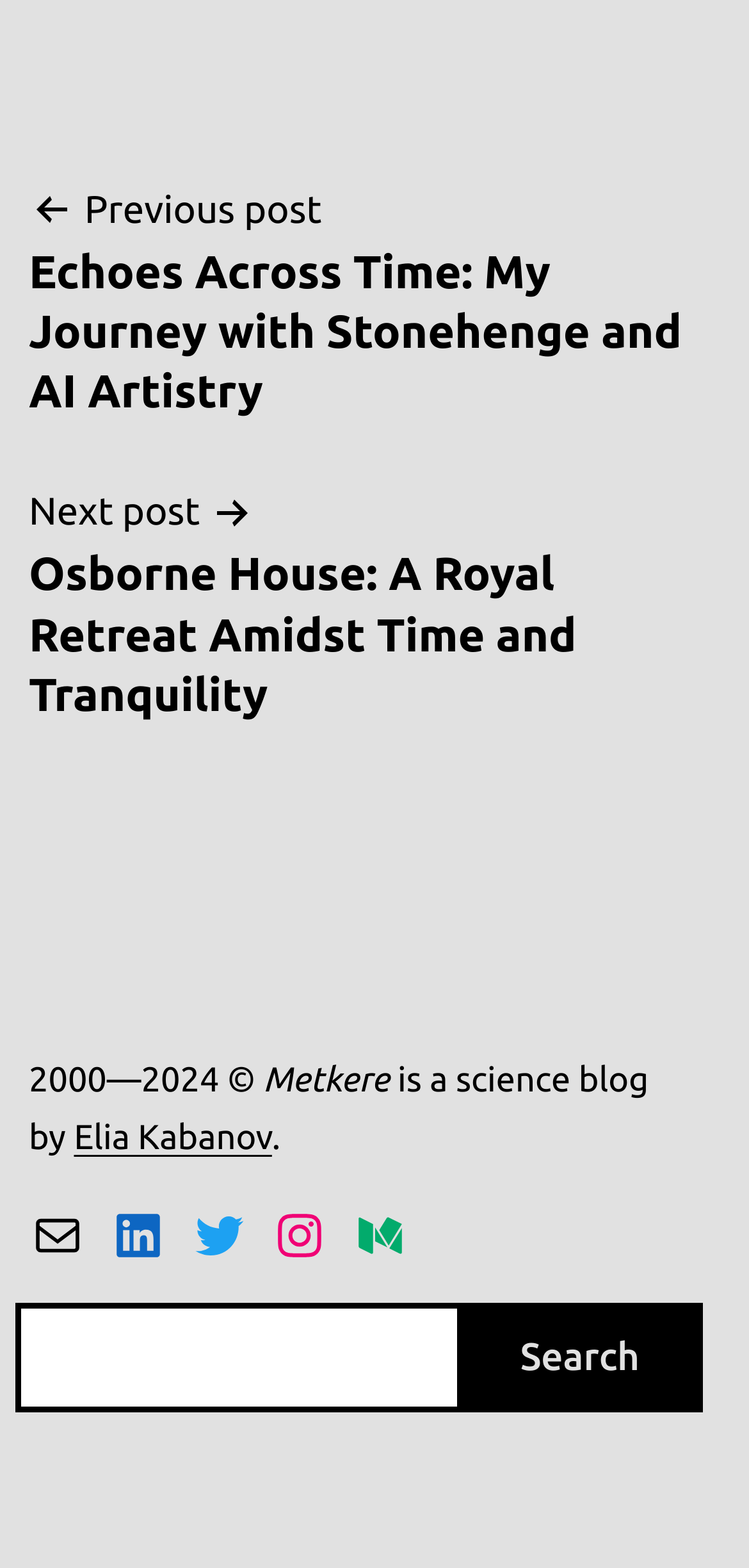What is the purpose of the search box?
Refer to the screenshot and respond with a concise word or phrase.

To search the website